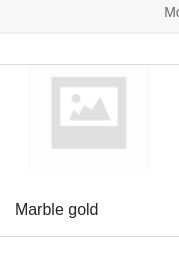What type of customers may be interested in this product?
Please provide a single word or phrase based on the screenshot.

Architecture or interior design